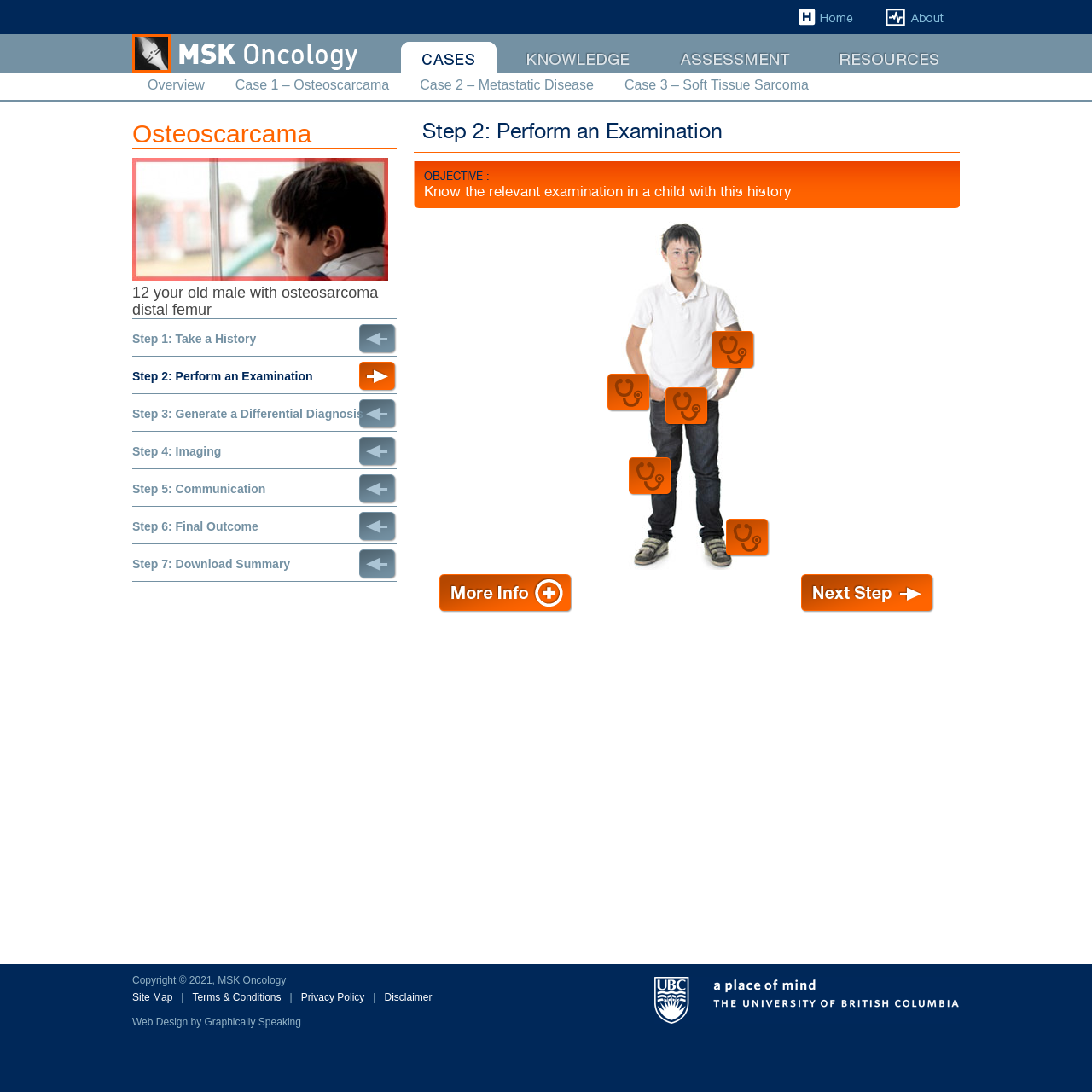Specify the bounding box coordinates of the element's area that should be clicked to execute the given instruction: "Go to Case 1 – Osteoscarcama". The coordinates should be four float numbers between 0 and 1, i.e., [left, top, right, bottom].

[0.215, 0.071, 0.356, 0.085]